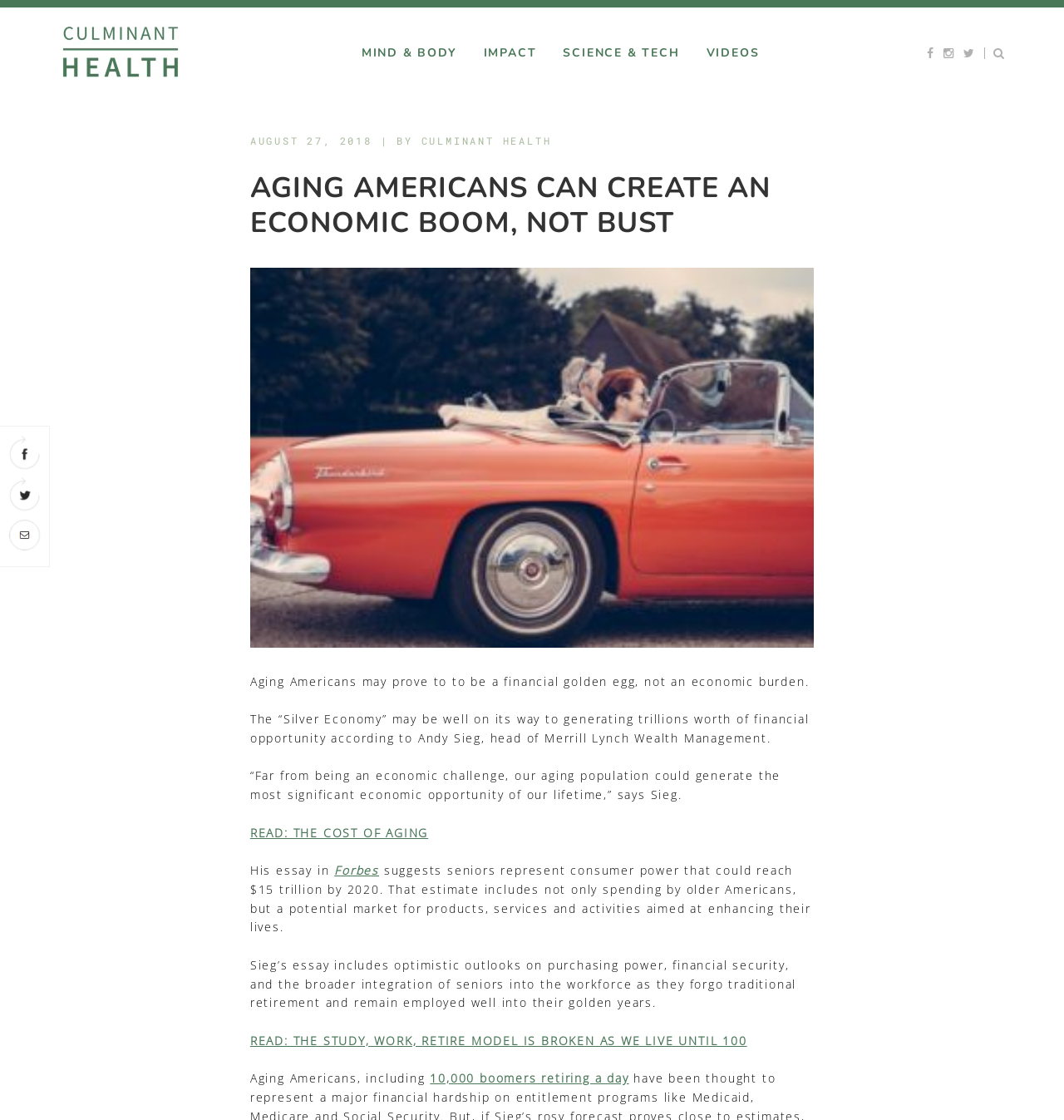What is the estimated consumer power of seniors by 2020?
Please give a detailed and elaborate answer to the question based on the image.

According to the article, Andy Sieg's essay in Forbes suggests that seniors represent consumer power that could reach $15 trillion by 2020. This information can be found in the text of the article, which discusses the potential market for products and services aimed at enhancing the lives of seniors.